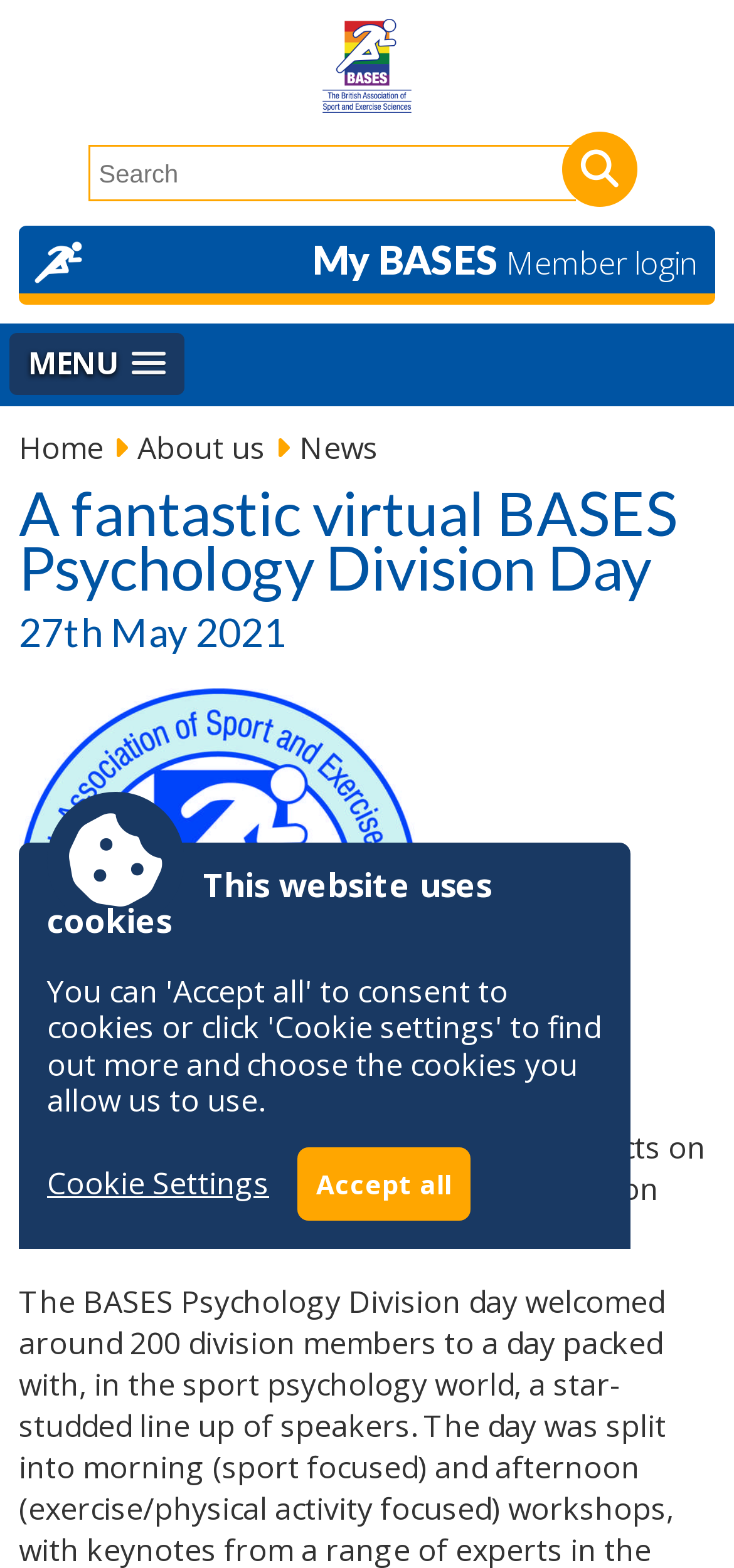What is the navigation menu called?
Could you answer the question with a detailed and thorough explanation?

The navigation menu can be determined by looking at the top-right corner of the webpage, where there is a link with the text 'MENU'. This suggests that the navigation menu is called 'MENU'.